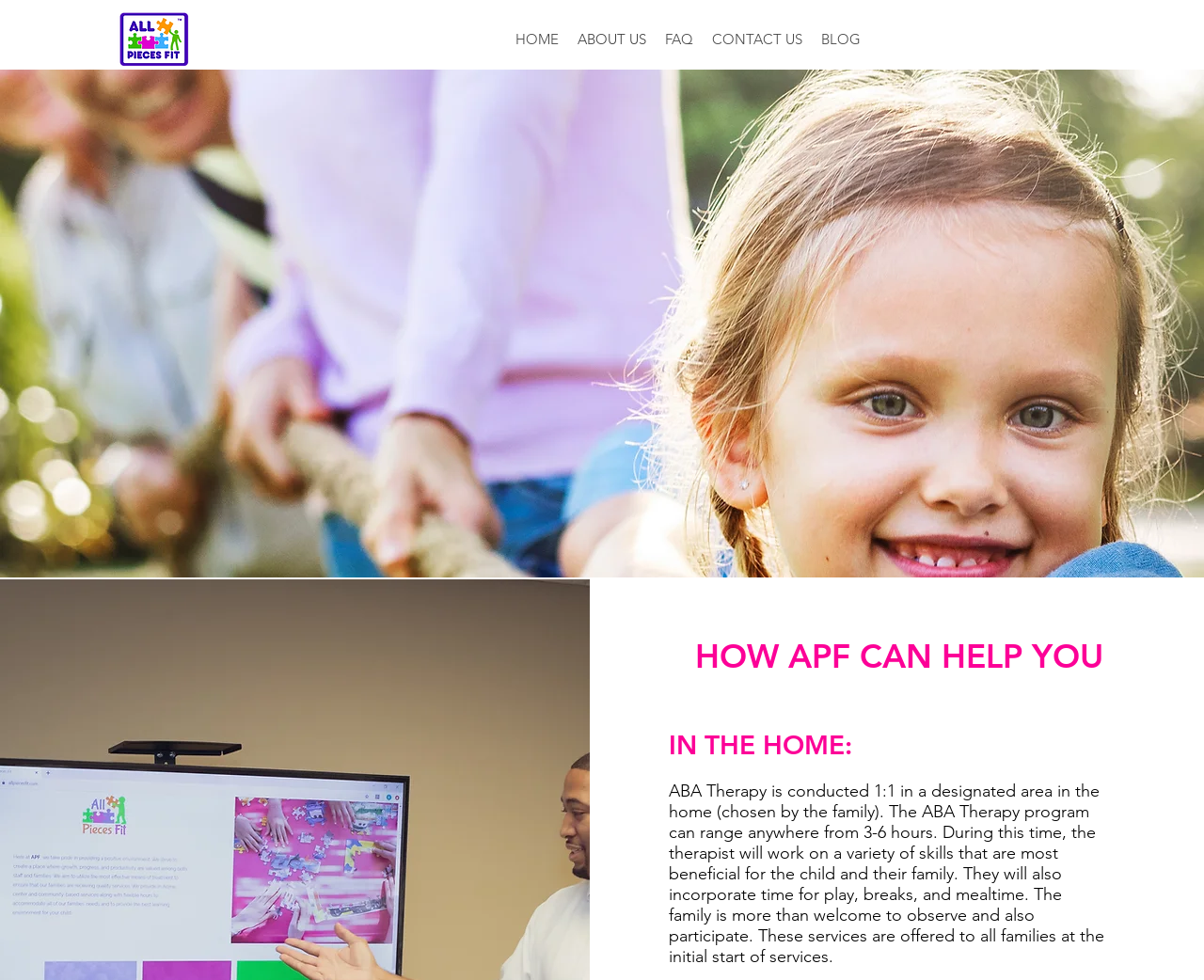Describe in detail what you see on the webpage.

The webpage is about All Pieces Fit (APF), an organization that promotes awareness of Autism Spectrum Disorder (ASD) and assists individuals with ASD in reaching their maximum potential. 

At the top left corner, there is an APF logo image. To the right of the logo, there is a navigation menu with links to different sections of the website, including "HOME", "ABOUT US", "FAQ", "CONTACT US", and "BLOG". 

On the top right corner, there are two more links: "RESOURCE LIST" and "WORK AT APF". 

Below the navigation menu, there is a section that explains how APF can help individuals with ASD. This section is divided into two parts. The first part has a heading "HOW APF CAN HELP YOU" and the second part has a heading "IN THE HOME:". 

Under the "IN THE HOME:" heading, there is a paragraph of text that describes the ABA Therapy program offered by APF. The program is conducted one-on-one in a designated area in the home, chosen by the family, and can range from 3-6 hours. The therapist works on a variety of skills beneficial for the child and their family, incorporating time for play, breaks, and mealtime. The family is welcome to observe and participate in the program.